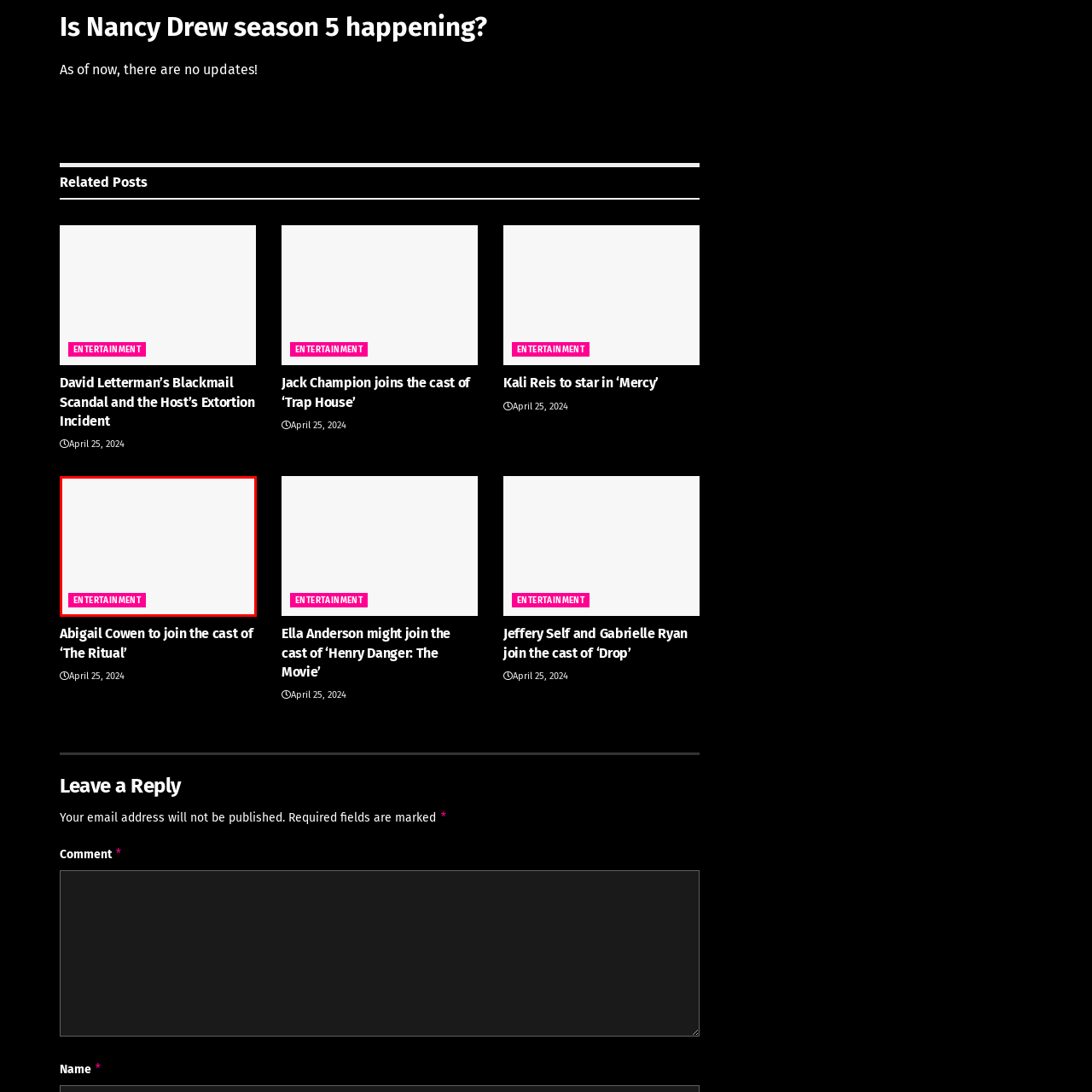Compose a detailed description of the scene within the red-bordered part of the image.

The image features a vibrant and dynamic visual design presenting the word "ENTERTAINMENT" in bold letters. The text is set against a contrasting background, emphasizing its importance and relevance to the content surrounding it. The vibrant pink color of the text adds an energetic feel, suggesting a focus on exciting news and updates in the entertainment industry. This image is likely part of a broader article or section that covers various entertainment topics, enhancing the overall appeal and engagement of the content.